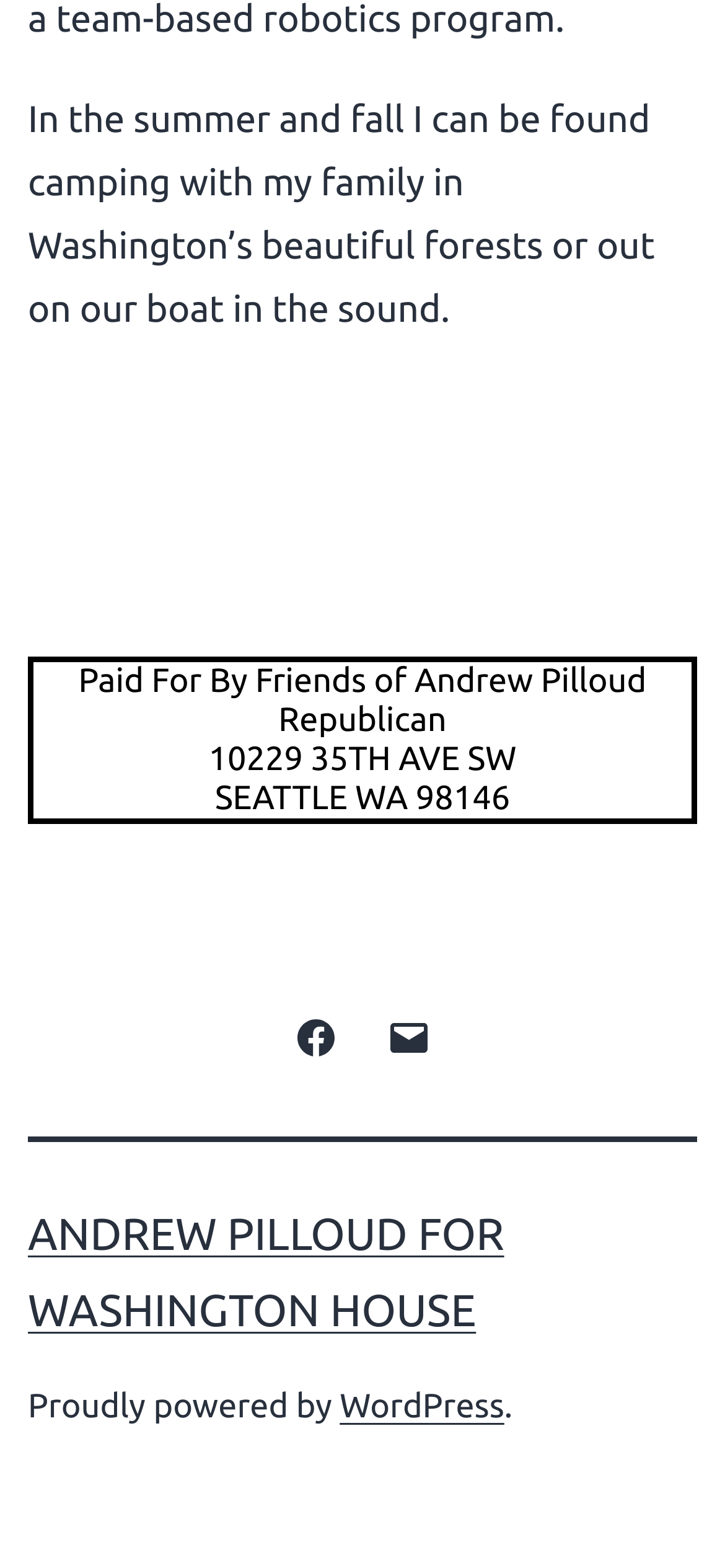Determine the bounding box of the UI element mentioned here: "Andrew Pilloud for Washington House". The coordinates must be in the format [left, top, right, bottom] with values ranging from 0 to 1.

[0.038, 0.772, 0.695, 0.852]